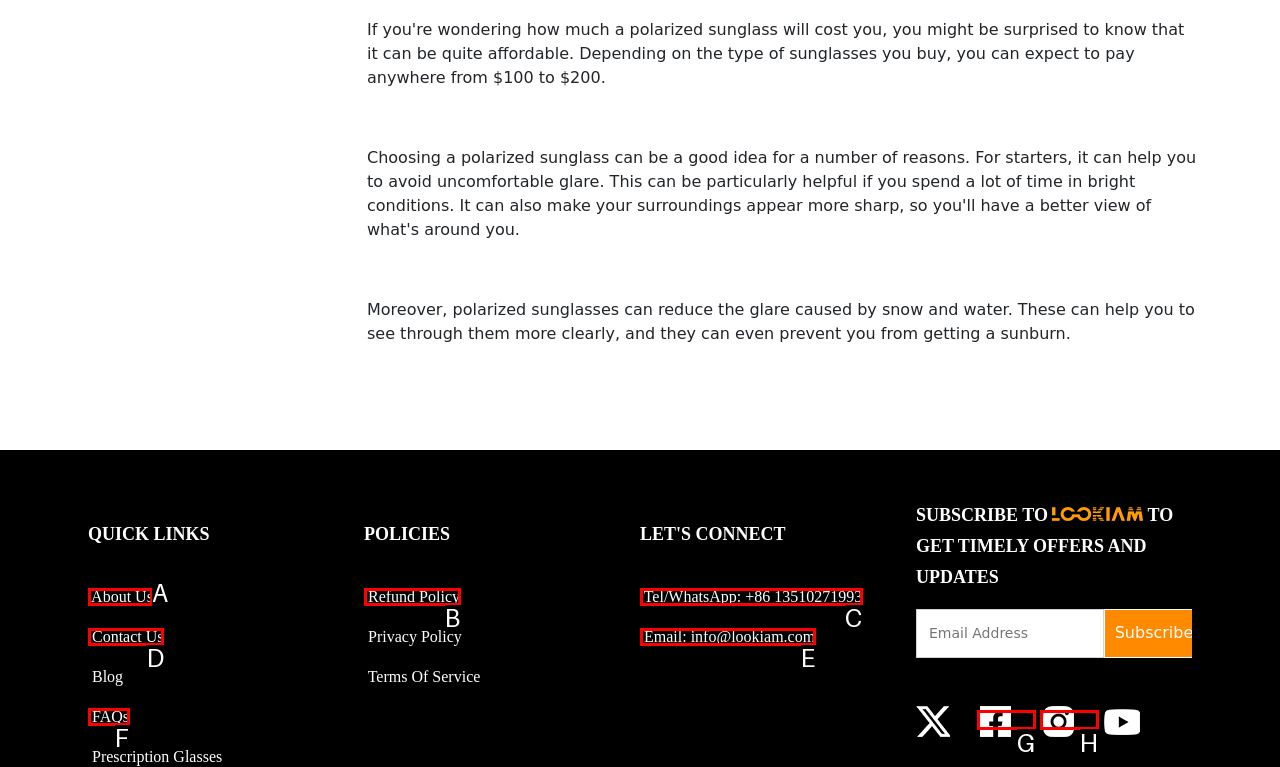Identify the appropriate lettered option to execute the following task: Click on About Us
Respond with the letter of the selected choice.

A